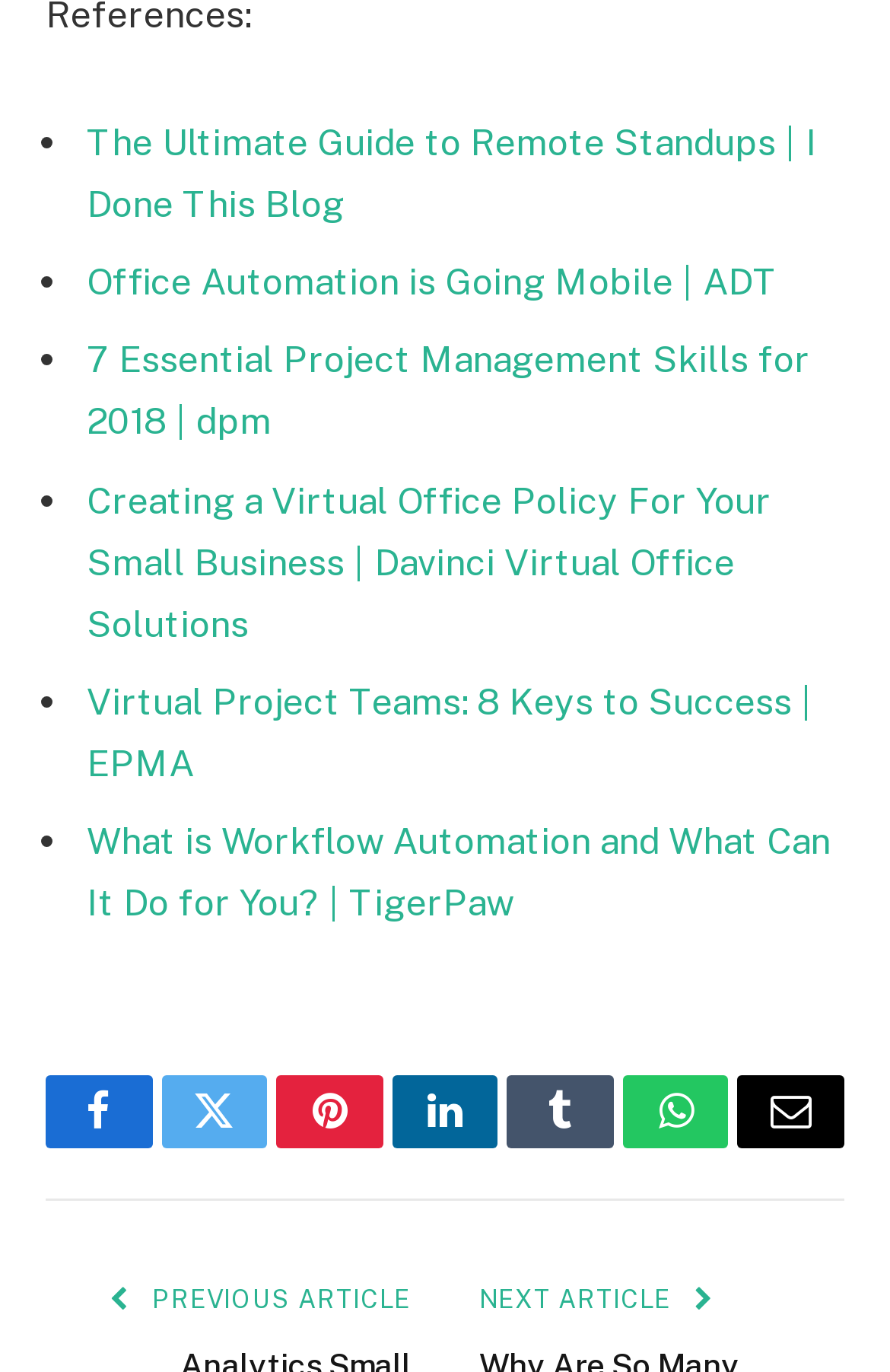Identify the coordinates of the bounding box for the element that must be clicked to accomplish the instruction: "Contact us".

None